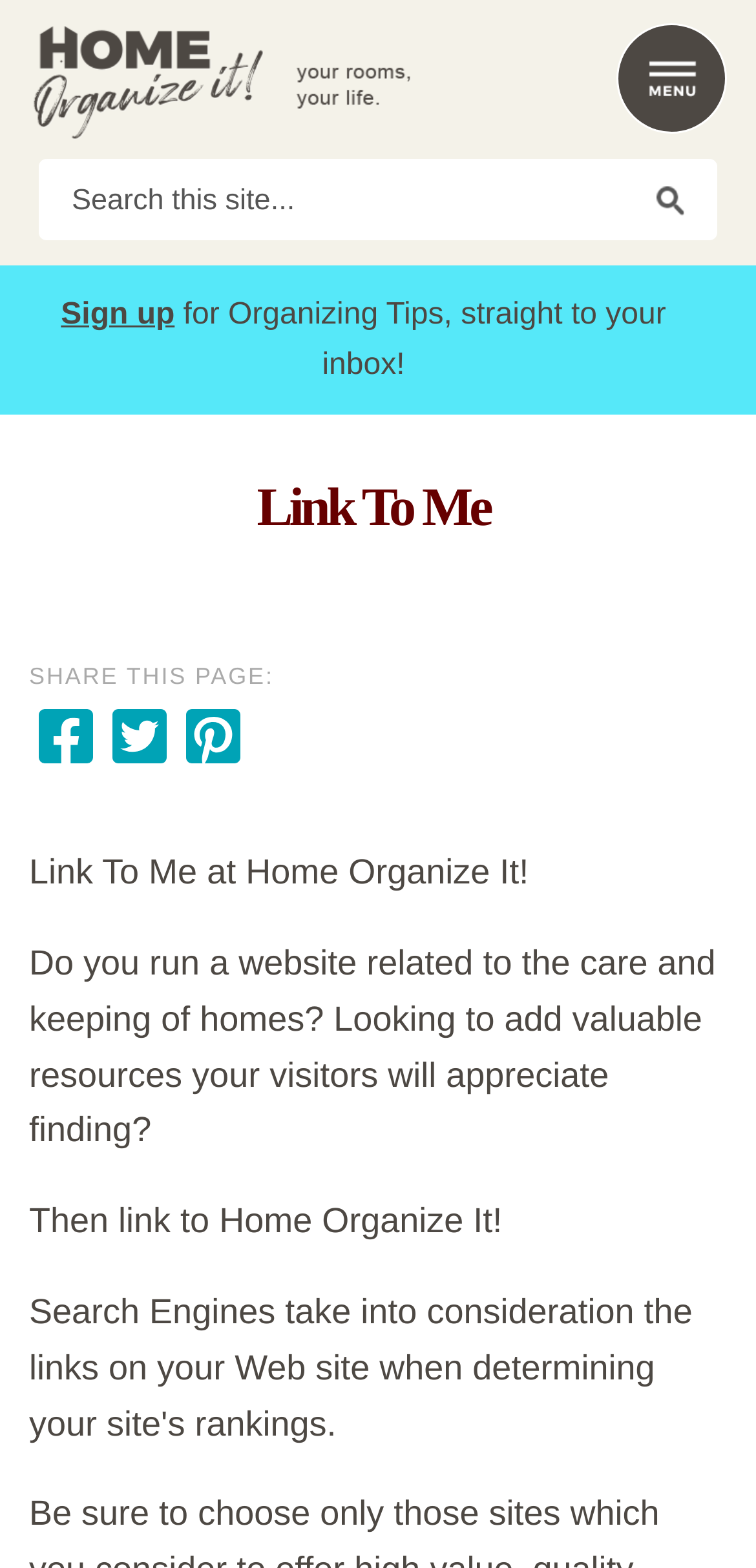Observe the image and answer the following question in detail: Is there a menu on this webpage?

The webpage has a 'Menu' element in the top-right corner, indicating that visitors can access a menu of options or features on the website.